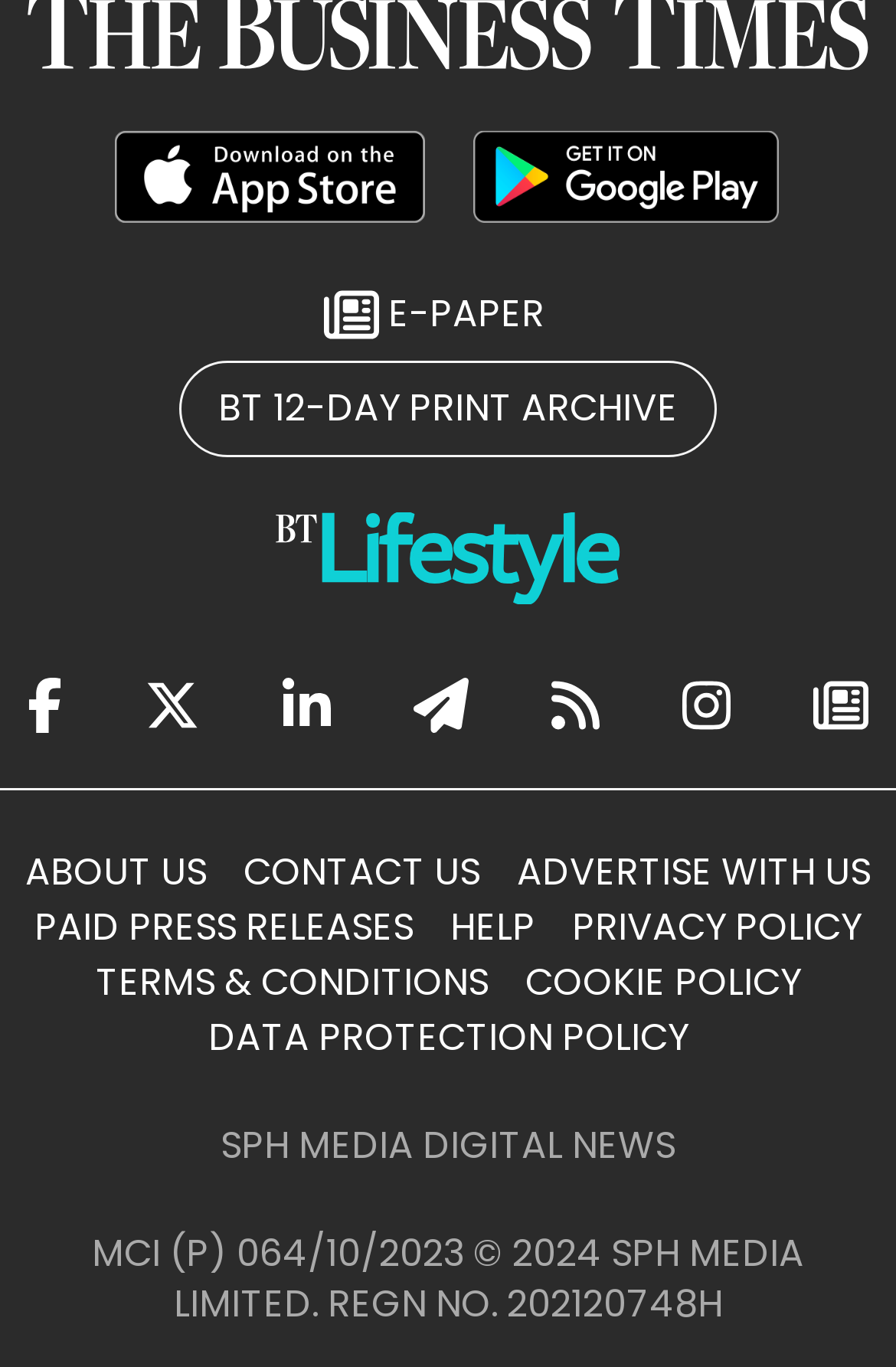Could you determine the bounding box coordinates of the clickable element to complete the instruction: "Download on the Apple Store"? Provide the coordinates as four float numbers between 0 and 1, i.e., [left, top, right, bottom].

[0.128, 0.094, 0.474, 0.163]